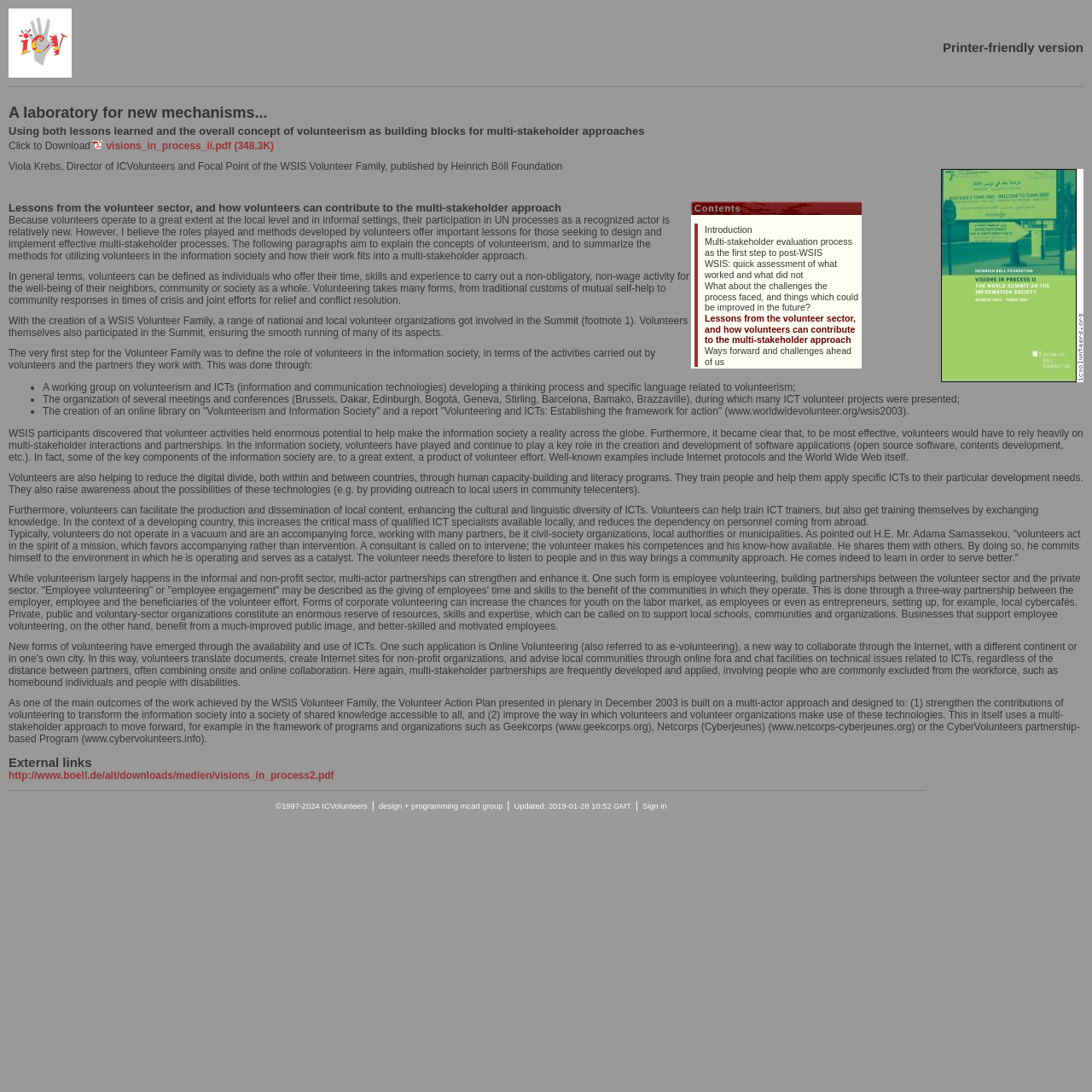What is the date of the last update?
From the image, provide a succinct answer in one word or a short phrase.

2019-01-28